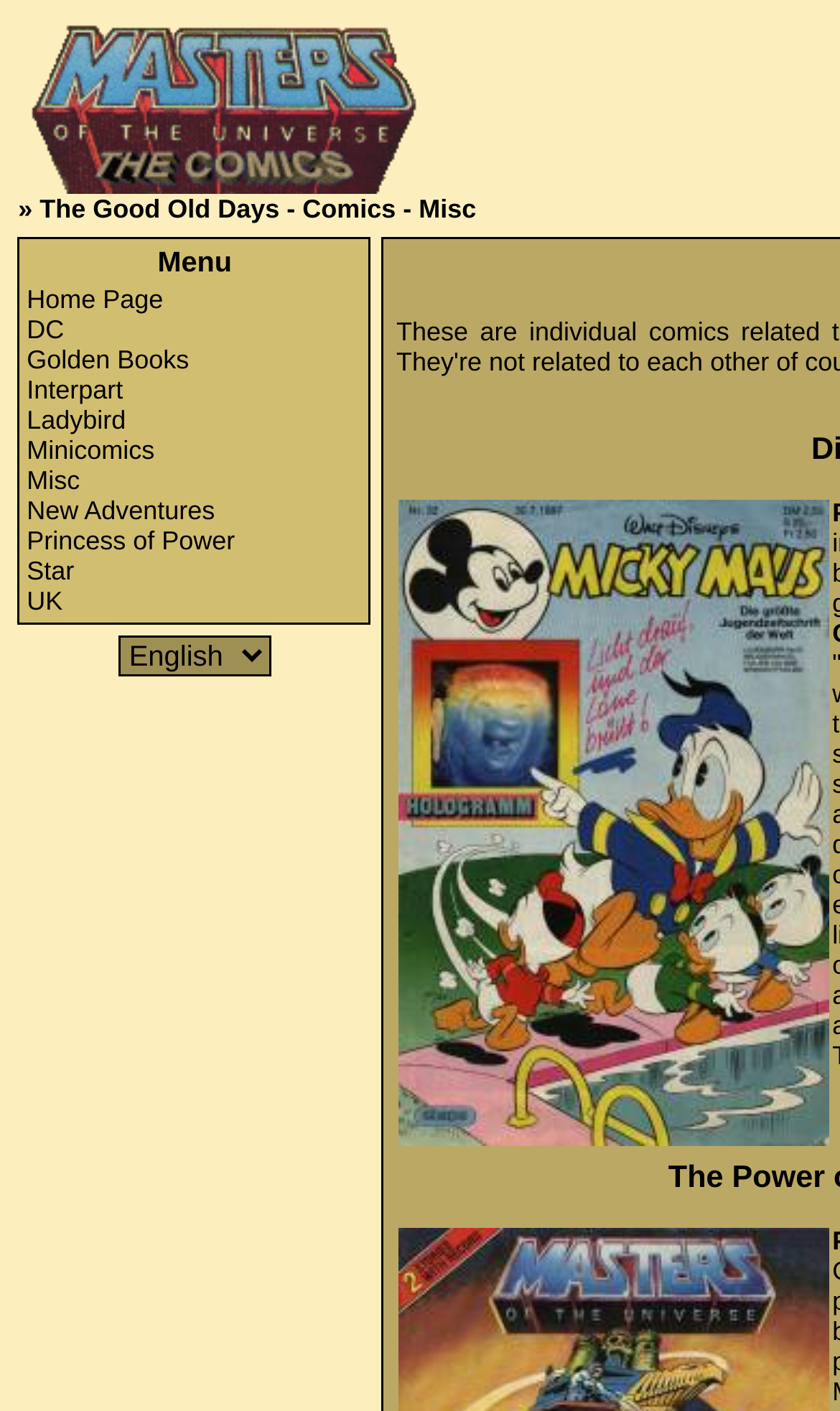Specify the bounding box coordinates of the element's region that should be clicked to achieve the following instruction: "Browse Fashion". The bounding box coordinates consist of four float numbers between 0 and 1, in the format [left, top, right, bottom].

None